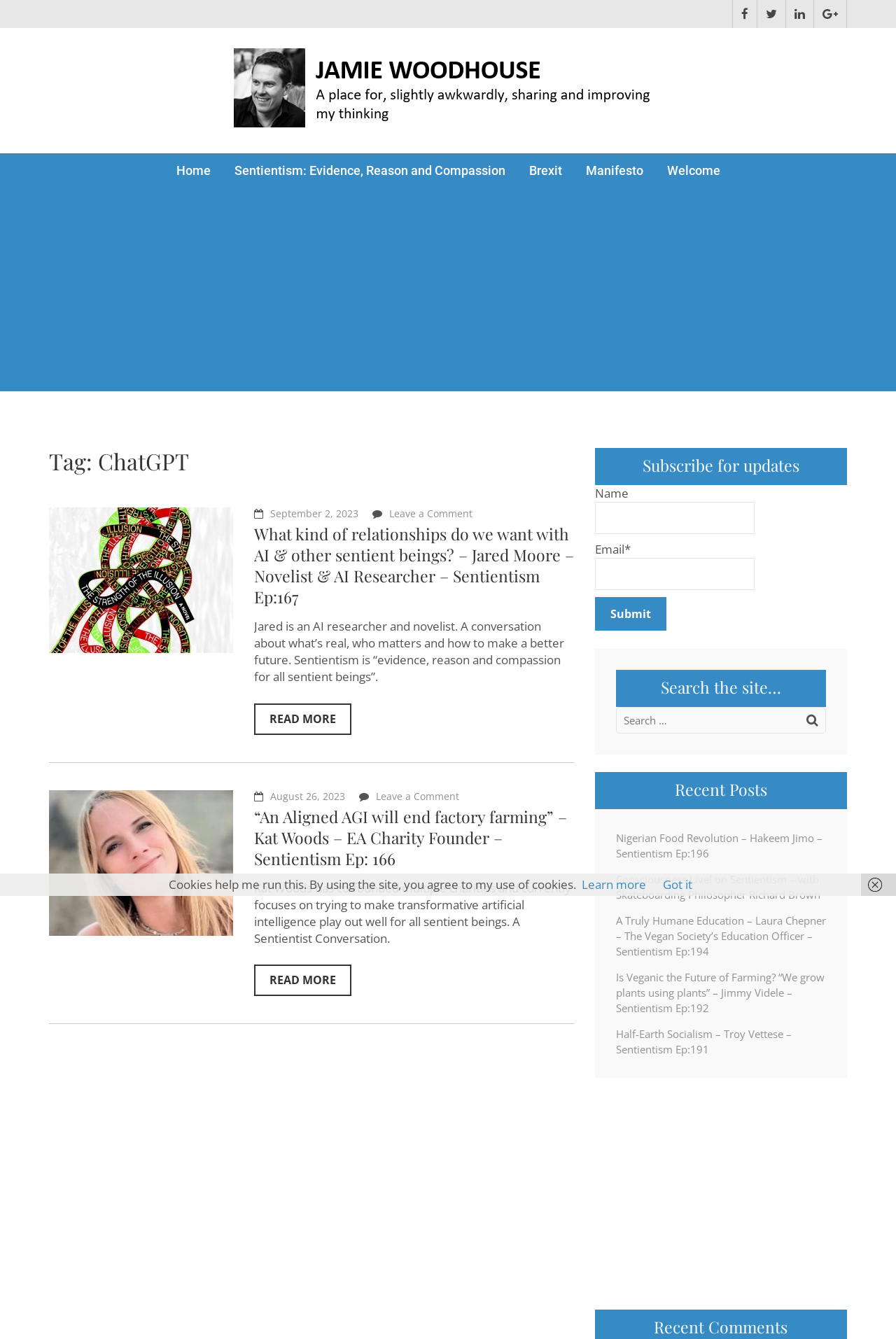Give an in-depth explanation of the webpage layout and content.

This webpage is titled "ChatGPT Archives - Jamie Woodhouse" and appears to be a personal blog or archive of articles and podcasts related to ChatGPT and sentientism. 

At the top of the page, there are four social media links and a link to "Jamie Woodhouse" with an accompanying image. Below this, there is a heading "JAMIE WOODHOUSE" and a brief description "A place for, slightly awkwardly, sharing and improving my thinking". 

The main content of the page is divided into two sections. The first section contains a series of article previews, each with a heading, a brief summary, and a "READ MORE" link. These articles appear to be podcast episodes or interviews with various guests, including Jared Moore, Kat Woods, and others, discussing topics related to sentientism and artificial intelligence. 

The second section of the page contains a search bar, a "Recent Posts" section with links to several articles, and a "Subscribe for updates" section with a form to enter a name and email address. There are also several advertisements and a cookie policy notice at the bottom of the page.